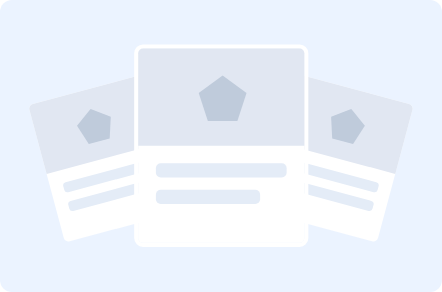What themes are conveyed by the image?
Using the information presented in the image, please offer a detailed response to the question.

The caption states that the image effectively conveys themes of collaboration and presentation, making it a fitting visual for projects related to development, research, or education, which suggests that the image is meant to evoke a sense of teamwork and showcasing of work.